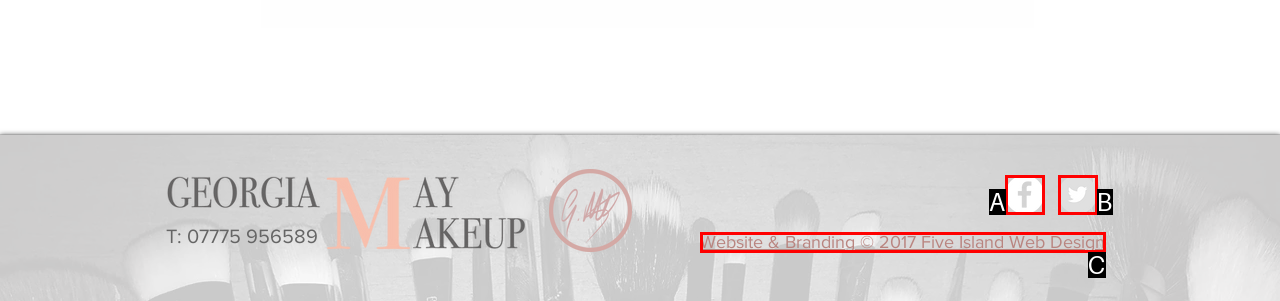Given the description: aria-label="Twitter - Grey Circle", select the HTML element that matches it best. Reply with the letter of the chosen option directly.

B